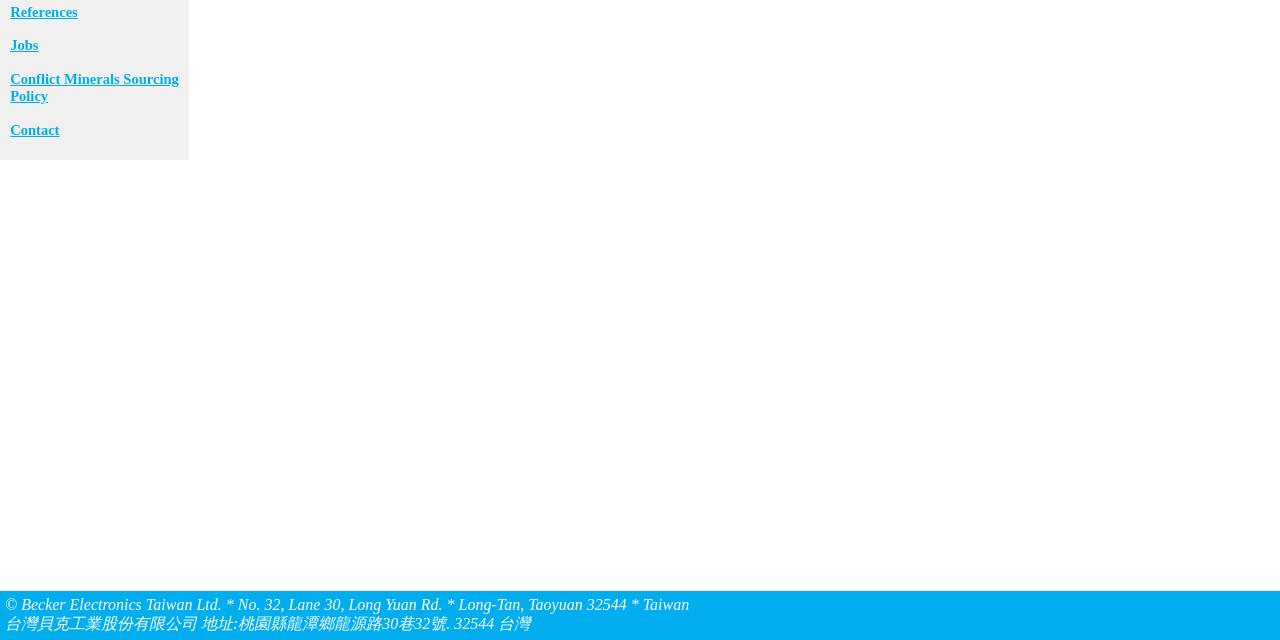Find the bounding box coordinates for the HTML element specified by: "Contact".

[0.006, 0.186, 0.148, 0.221]